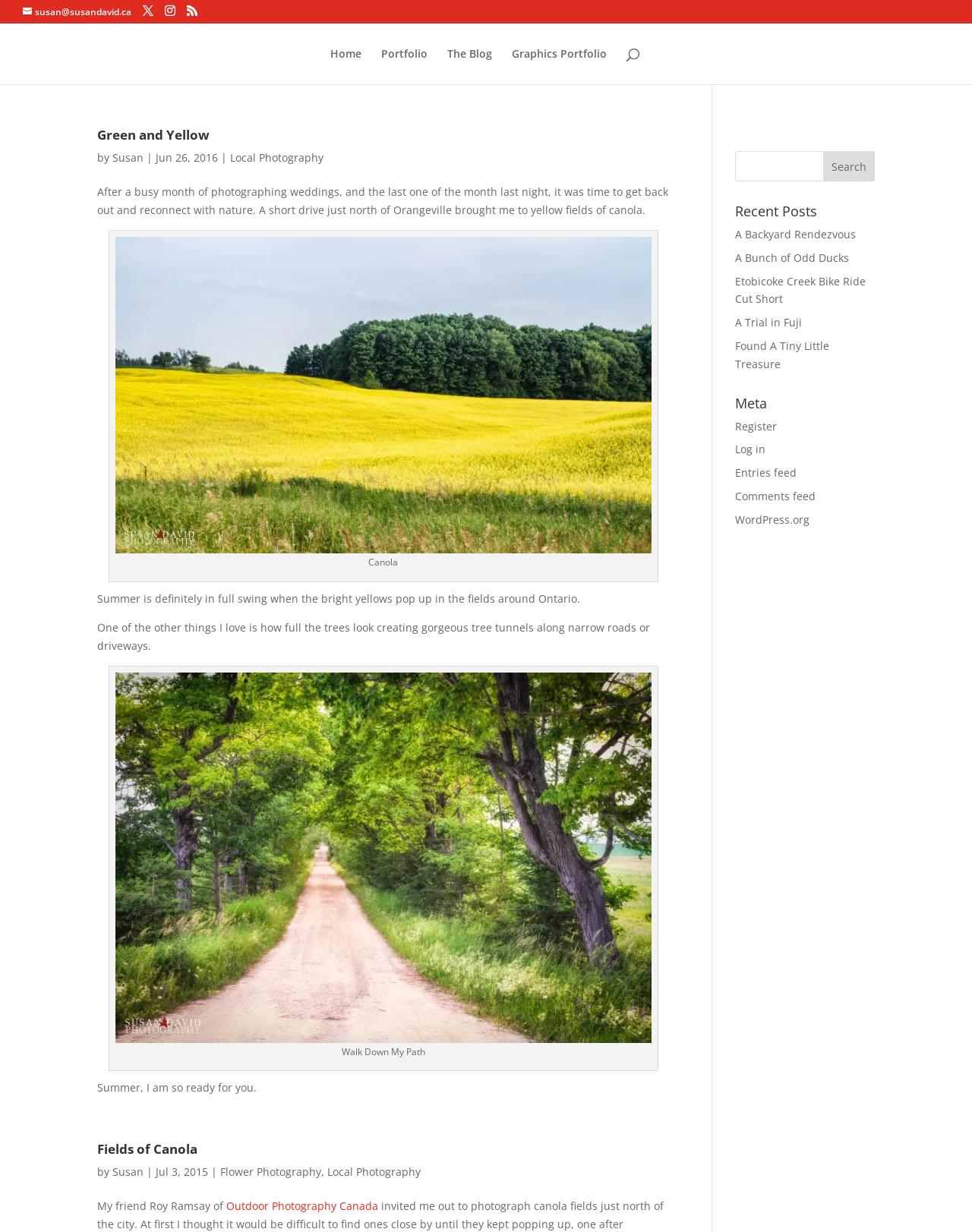Please determine the bounding box coordinates of the element's region to click for the following instruction: "Read recent post A Backyard Rendezvous".

[0.756, 0.184, 0.881, 0.196]